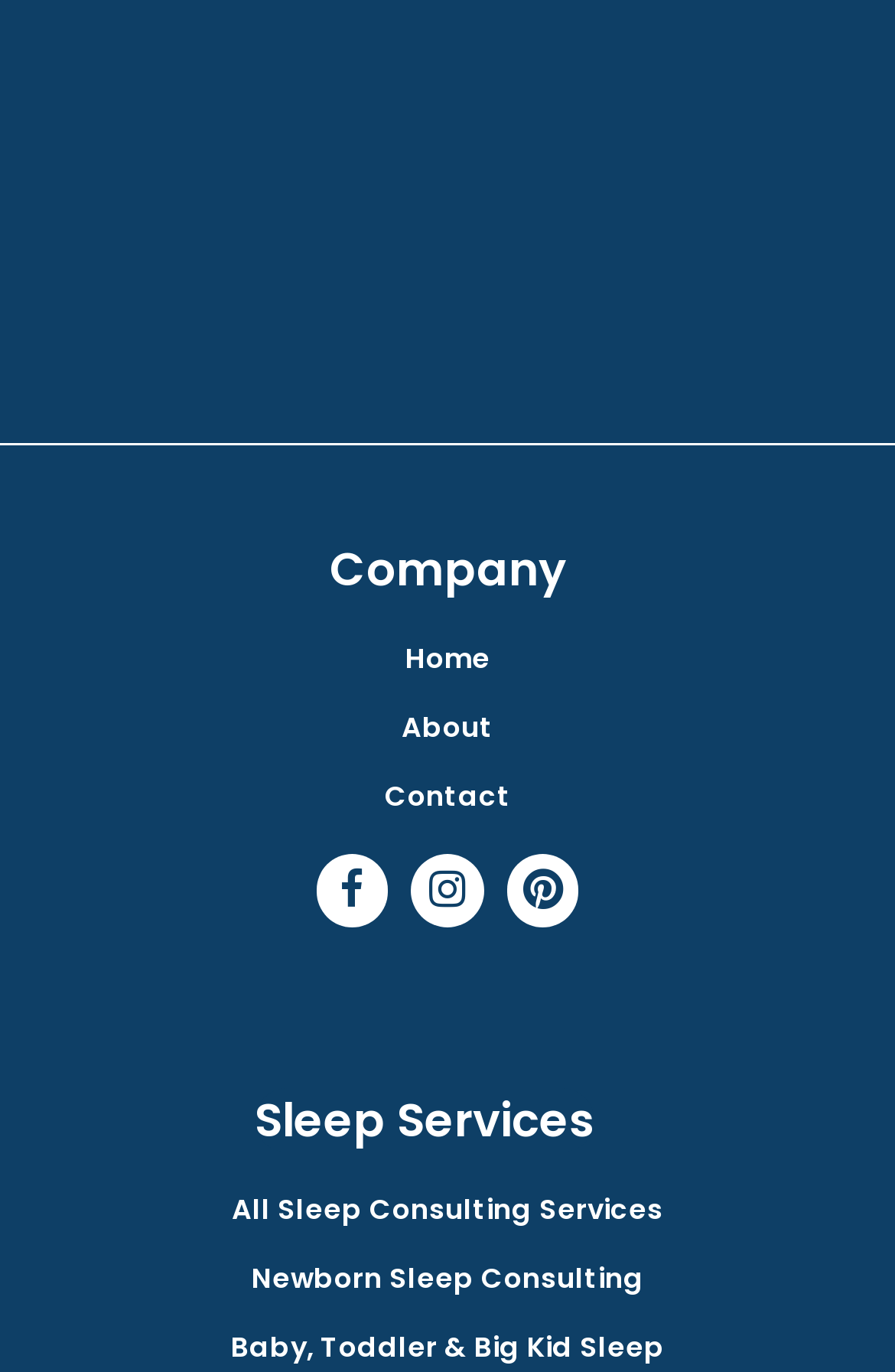Locate the bounding box coordinates of the element that should be clicked to execute the following instruction: "Contact us".

[0.0, 0.556, 1.0, 0.606]